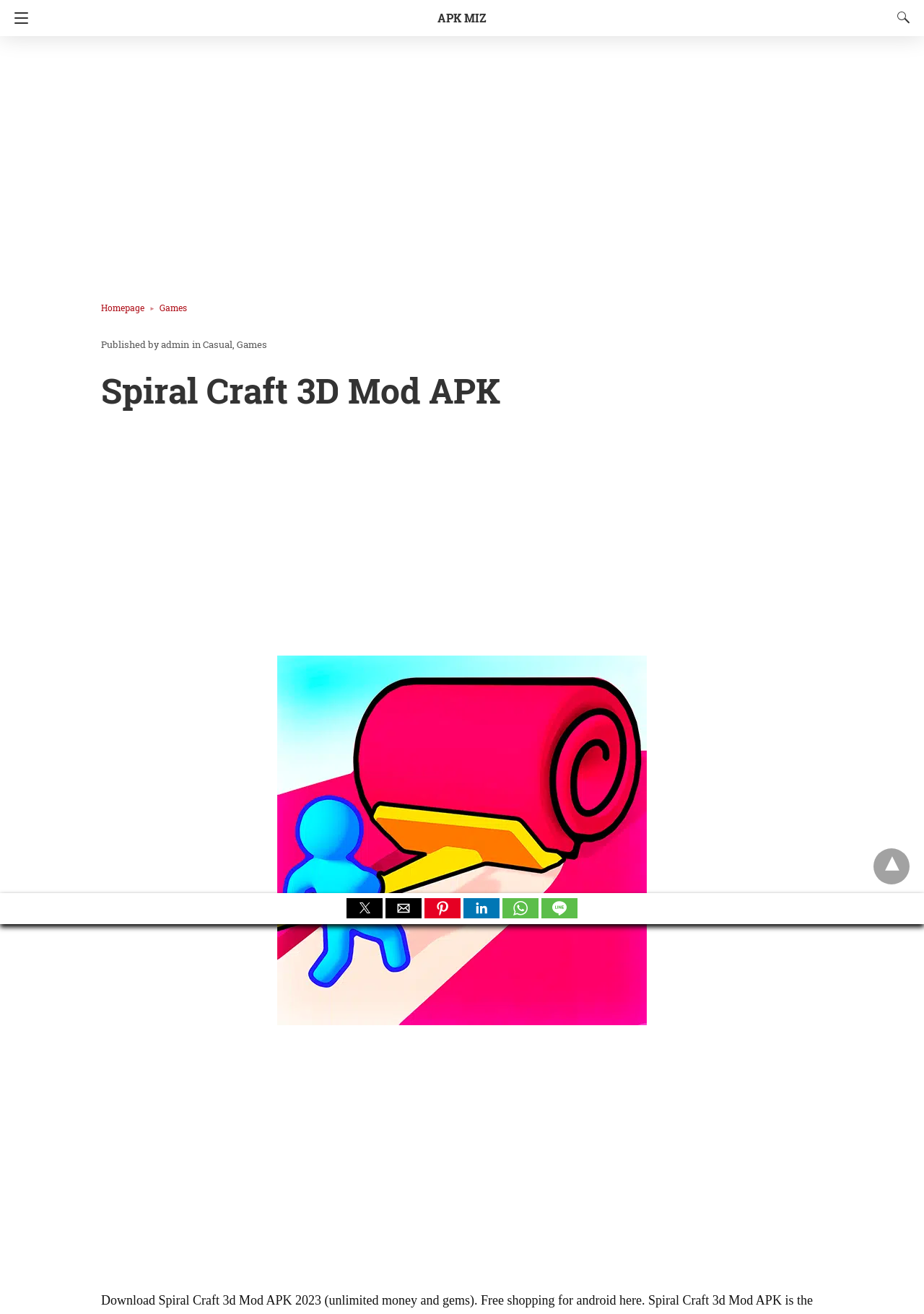What is the category of the game?
Use the screenshot to answer the question with a single word or phrase.

Casual